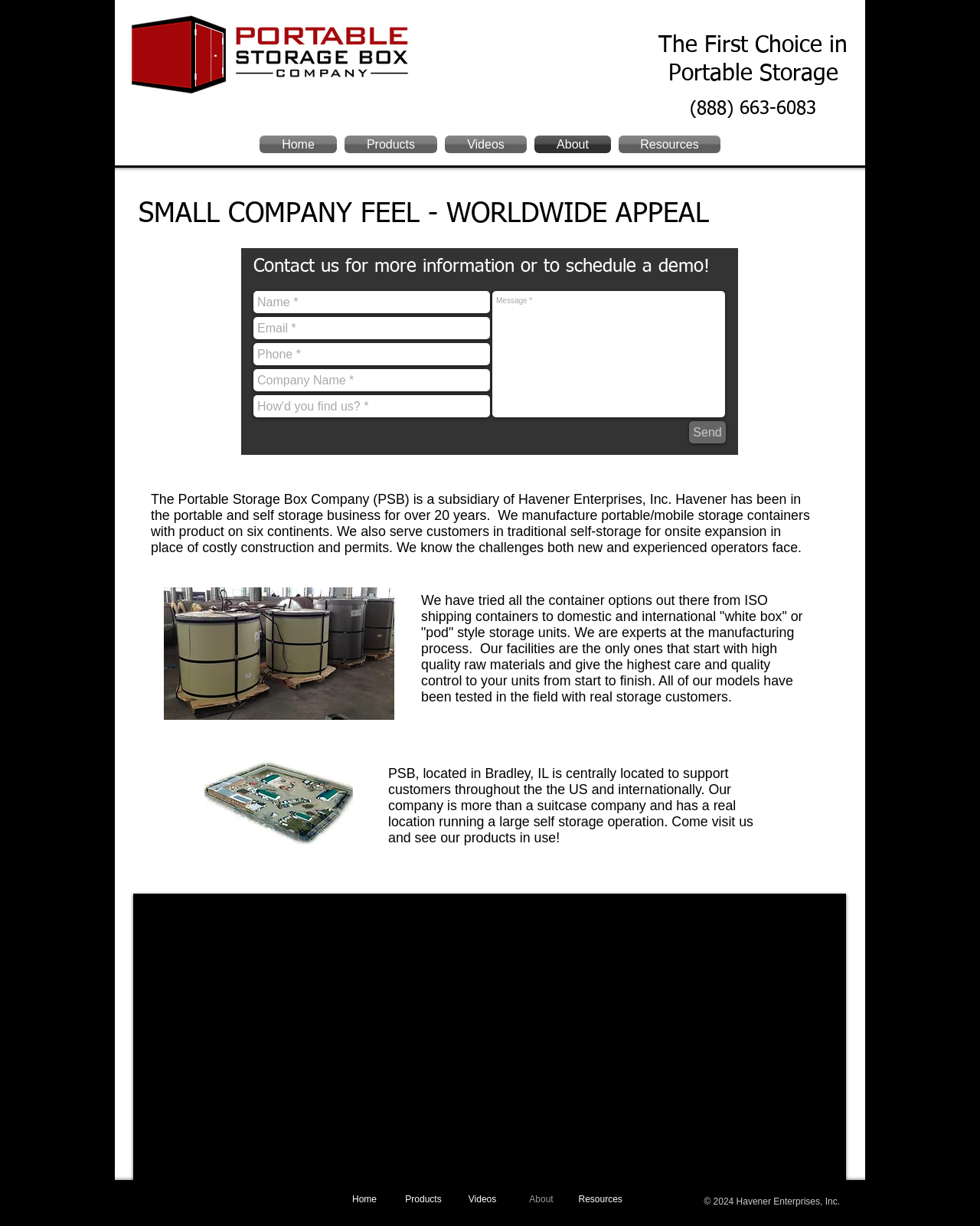What is the company's phone number?
Using the image, give a concise answer in the form of a single word or short phrase.

(888) 663-6083